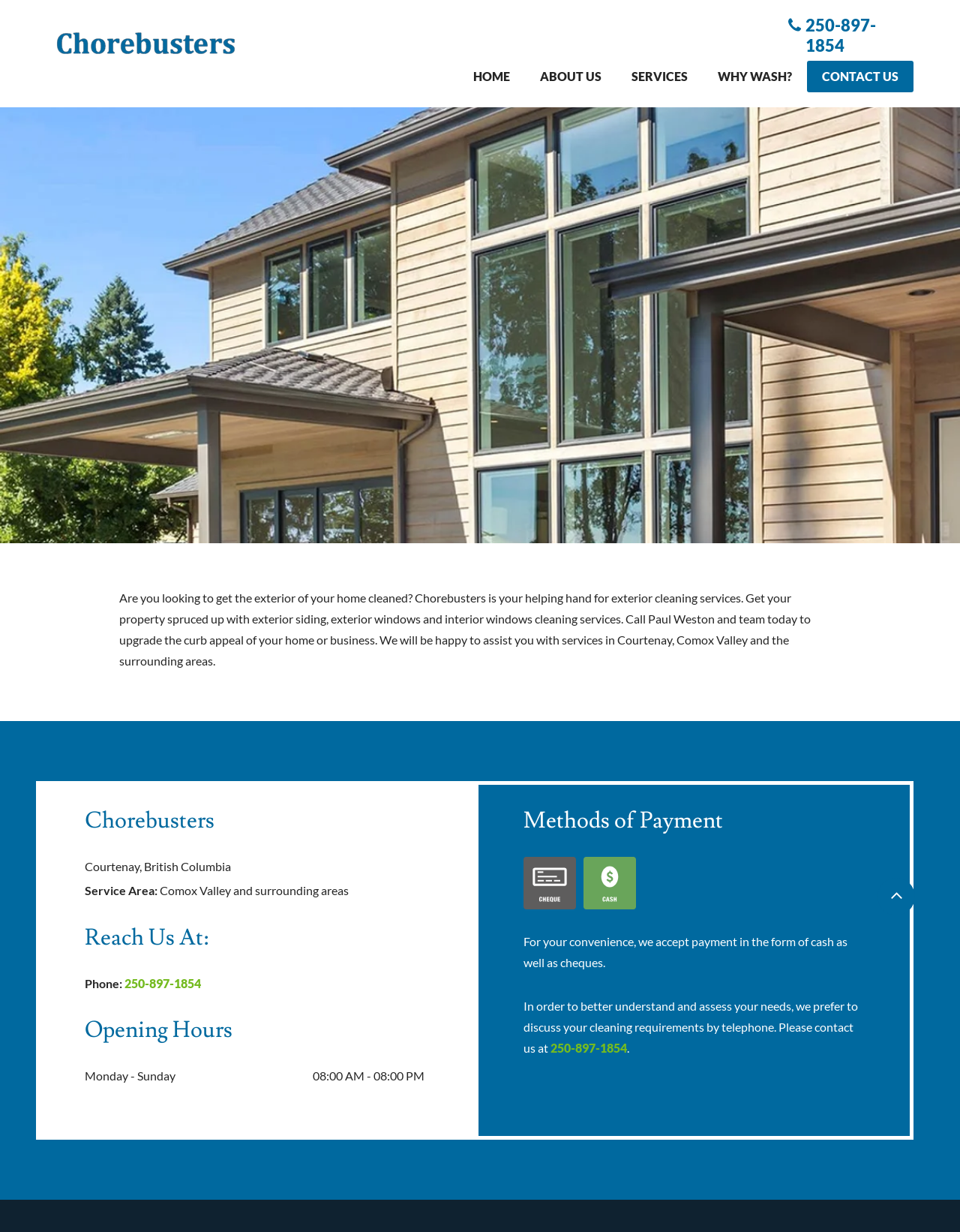Given the element description, predict the bounding box coordinates in the format (top-left x, top-left y, bottom-right x, bottom-right y). Make sure all values are between 0 and 1. Here is the element description: ABOUT US

[0.547, 0.049, 0.642, 0.075]